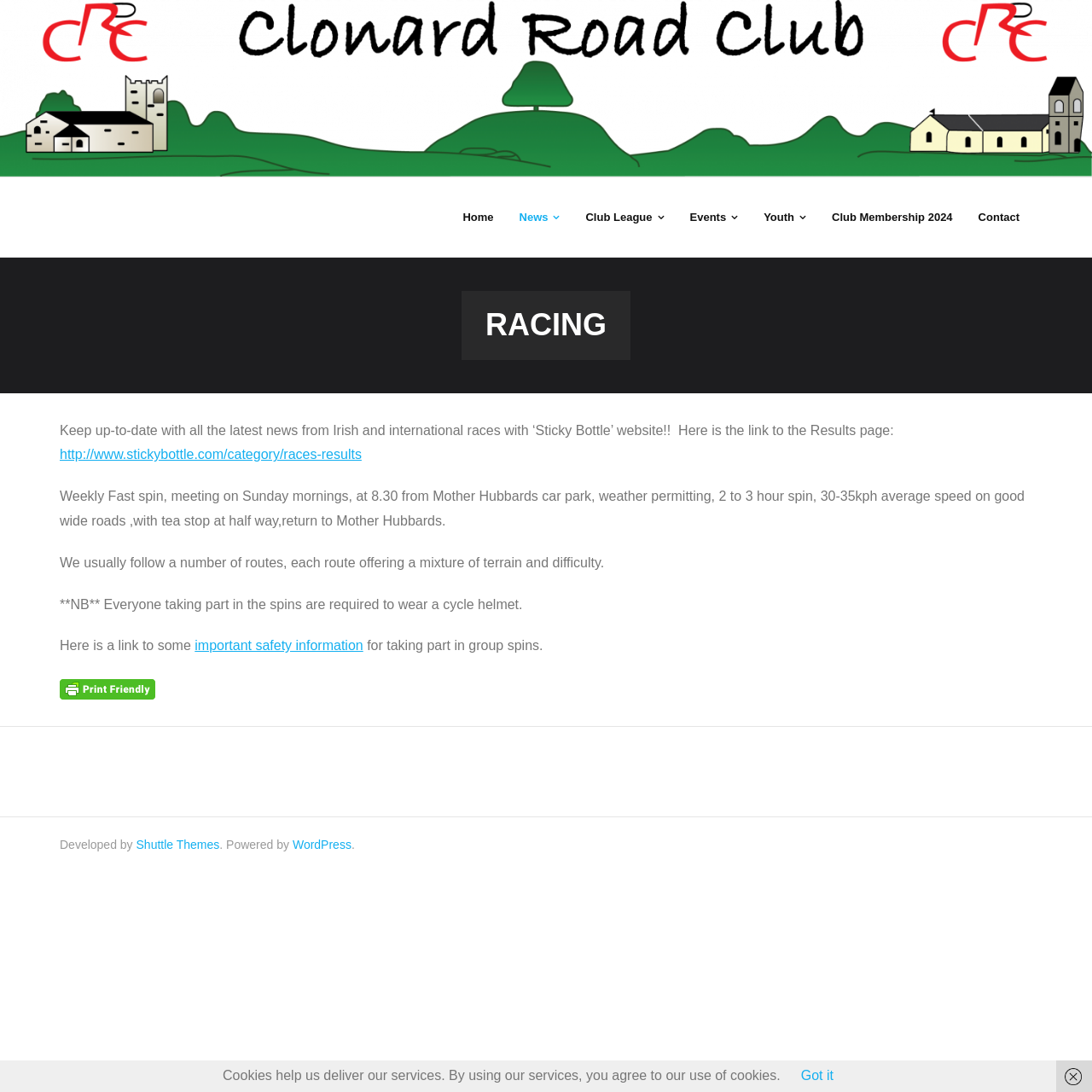Locate the bounding box coordinates of the element that should be clicked to execute the following instruction: "Visit the News page".

[0.464, 0.162, 0.525, 0.235]